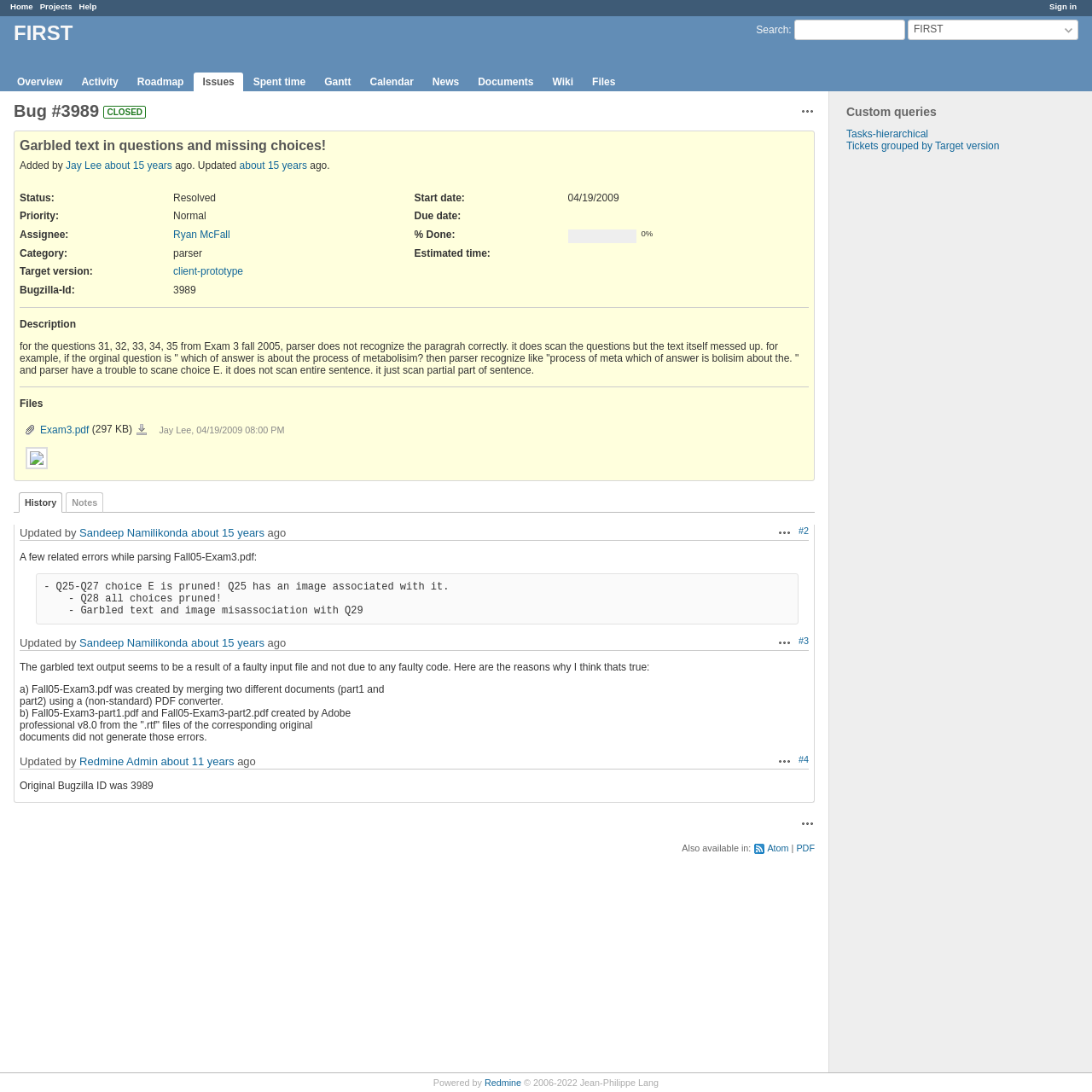What is the target version of Bug #3989?
Provide an in-depth answer to the question, covering all aspects.

The target version of Bug #3989 is client-prototype, which is specified in the bug details section of the webpage.